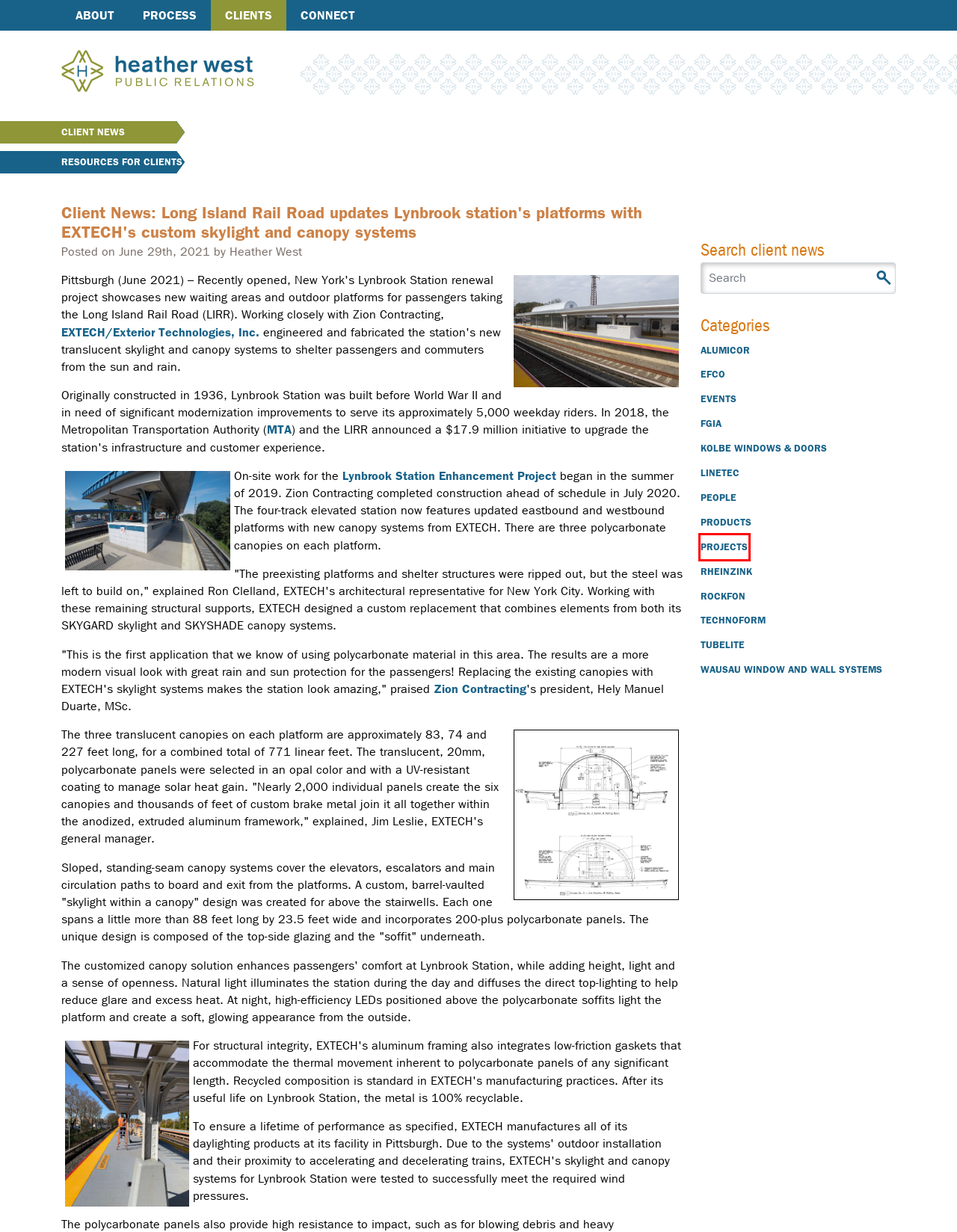You are given a screenshot of a webpage with a red bounding box around an element. Choose the most fitting webpage description for the page that appears after clicking the element within the red bounding box. Here are the candidates:
A. Client News :: FGIA :: Heather West Public Relations
B. Process :: Heather West Public Relations
C. Home | Zion Contracting, LLC
D. Client News :: Rockfon :: Heather West Public Relations
E. Client News :: Heather West Public Relations
F. Client News :: Products :: Heather West Public Relations
G. Client News :: Projects :: Heather West Public Relations
H. Client News :: Kolbe Windows &amp; Doors :: Heather West Public Relations

G